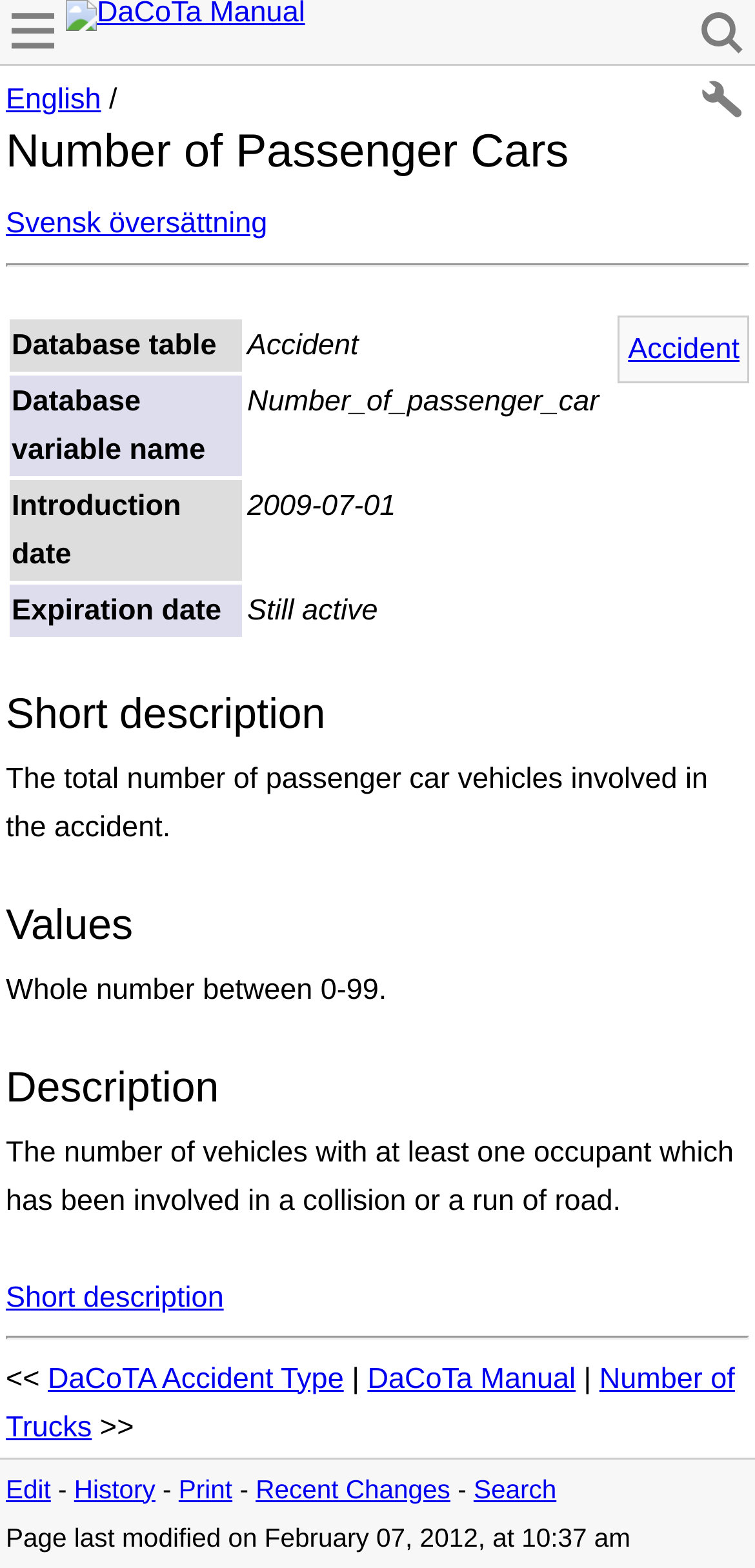Find the bounding box coordinates of the element I should click to carry out the following instruction: "Click the link to switch to Swedish translation".

[0.008, 0.132, 0.354, 0.153]